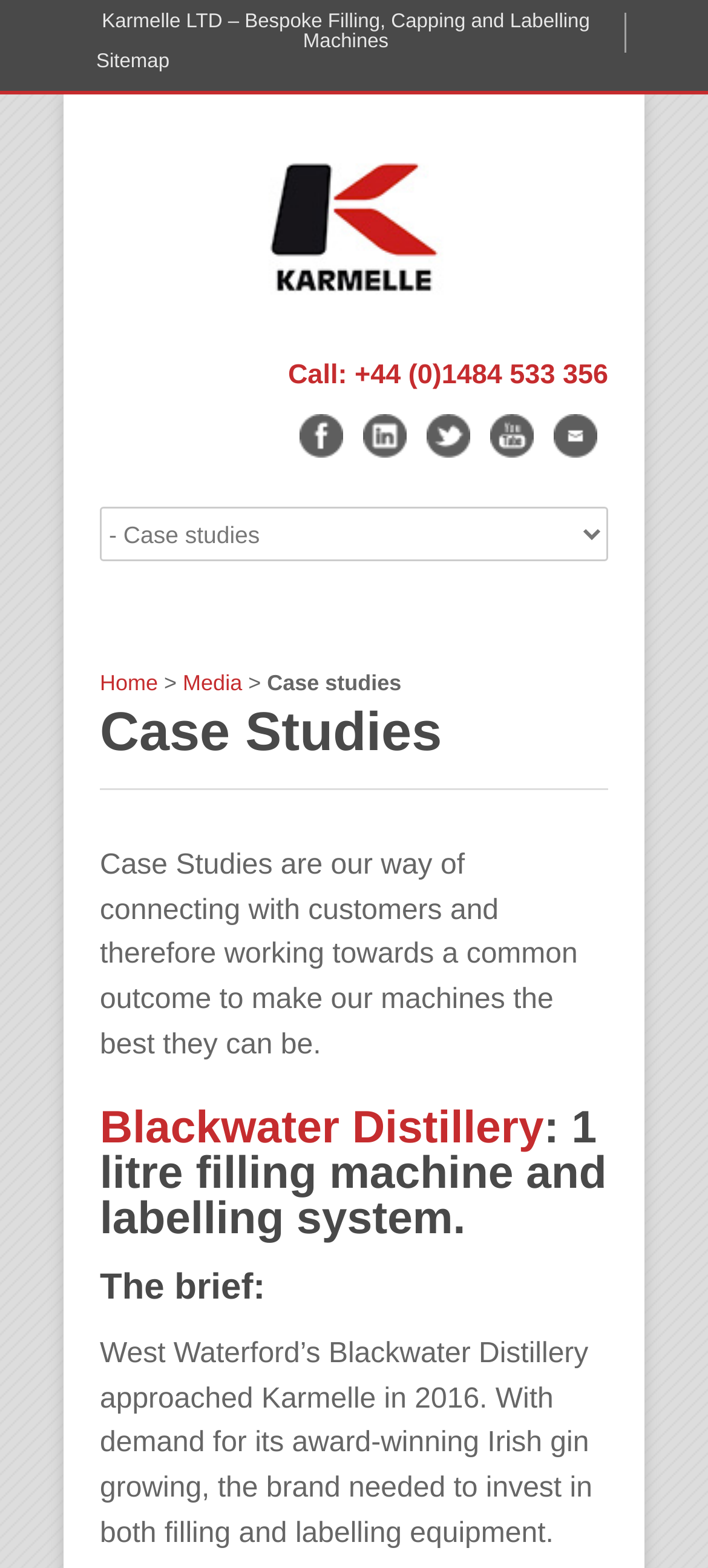Determine the bounding box coordinates for the clickable element to execute this instruction: "Click on the Case Studies link". Provide the coordinates as four float numbers between 0 and 1, i.e., [left, top, right, bottom].

[0.377, 0.428, 0.567, 0.444]